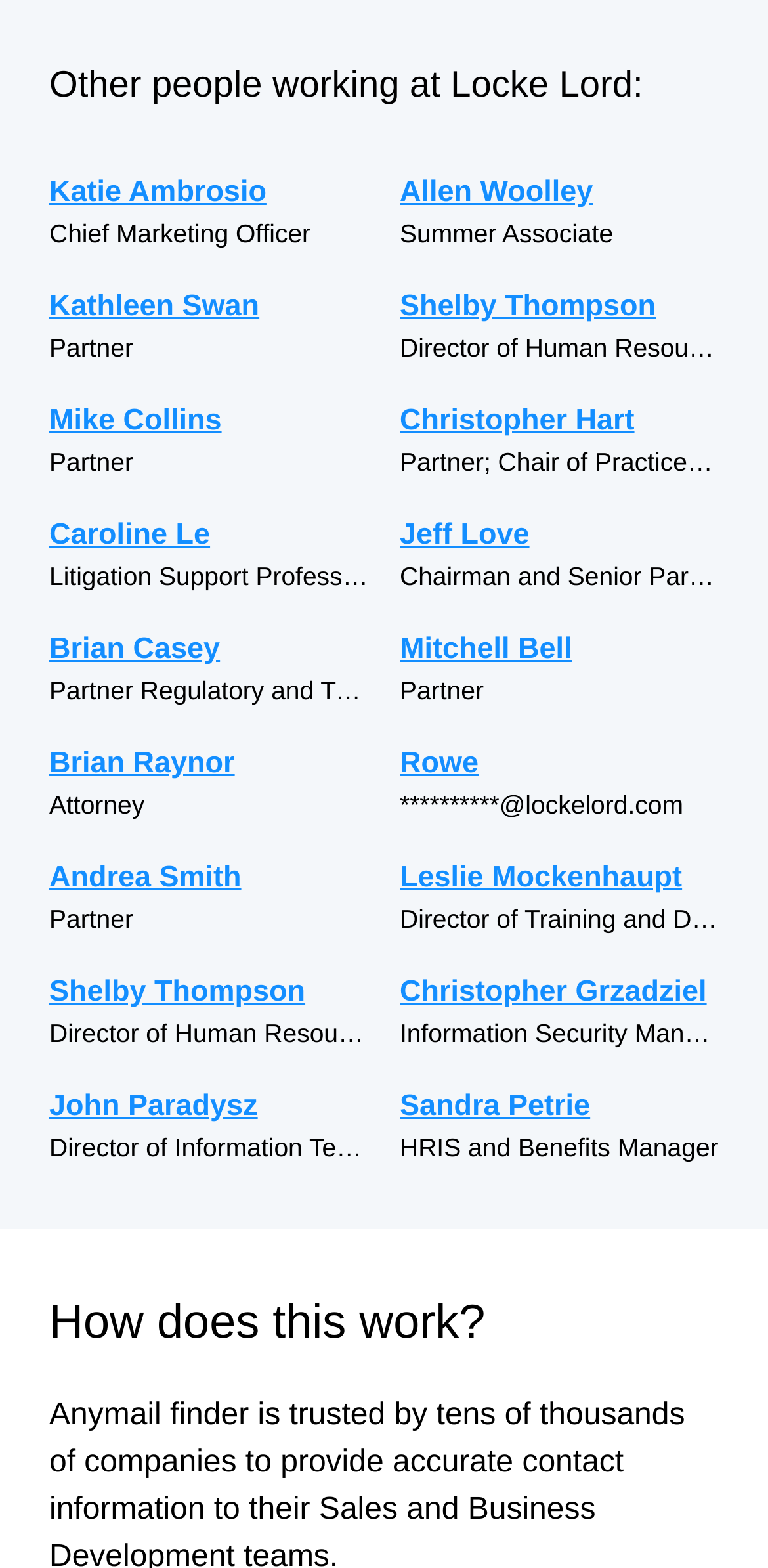What is the section title above the list of people?
Please use the image to provide an in-depth answer to the question.

I found the heading 'Other people working at Locke Lord:' which is above the list of people, indicating the section title.